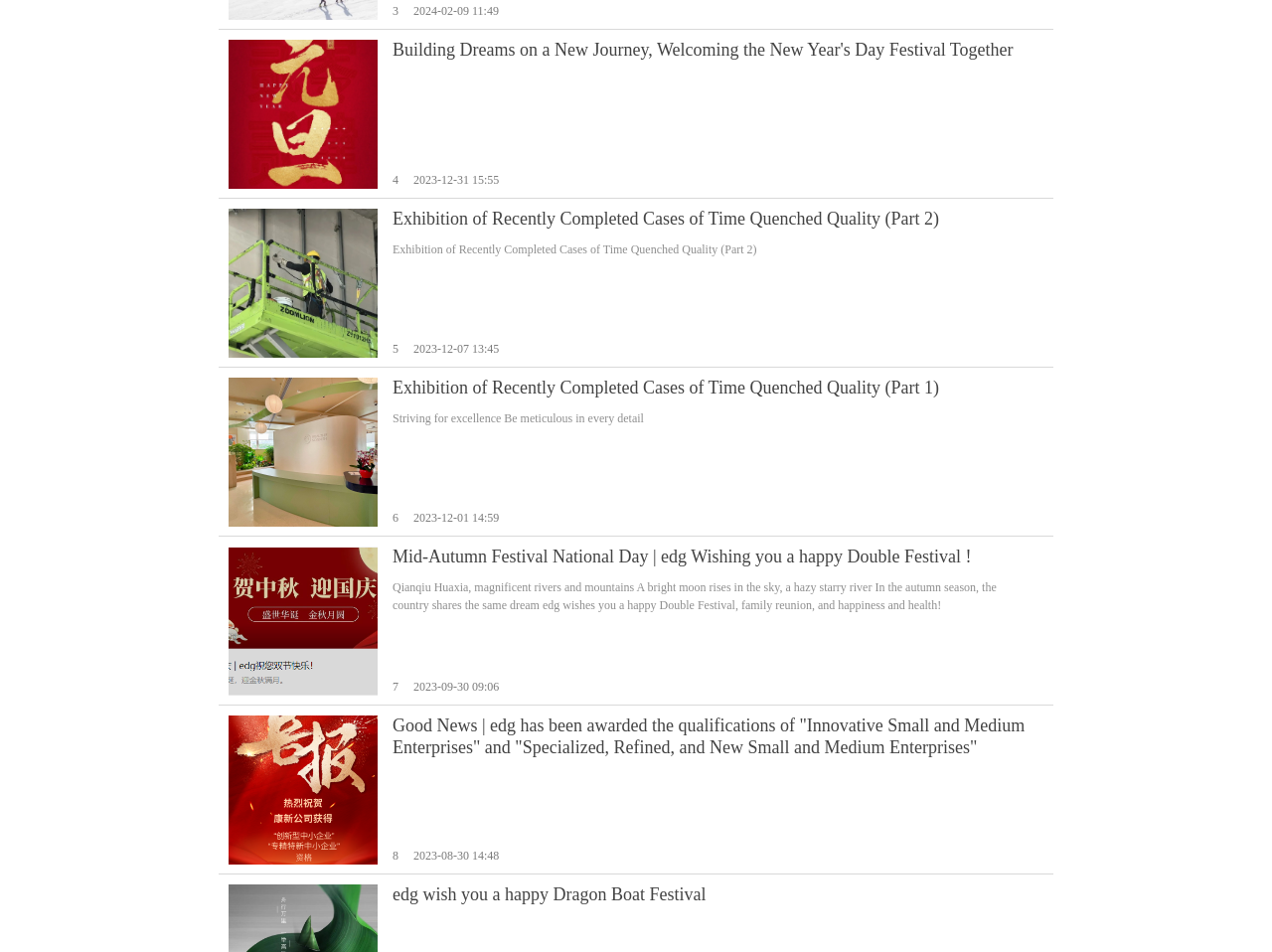What is the date of the first news article?
Observe the image and answer the question with a one-word or short phrase response.

2024-02-09